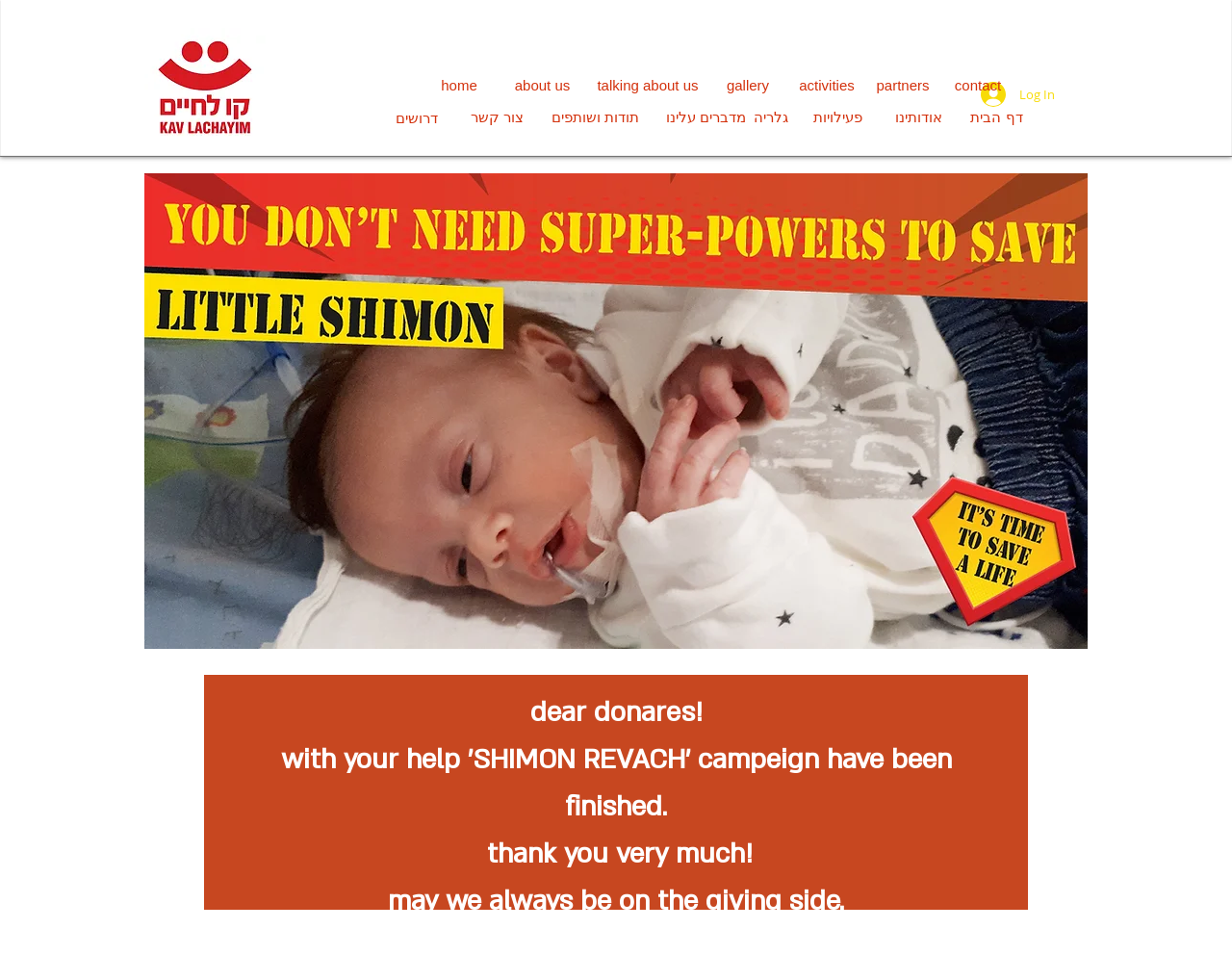Can you find the bounding box coordinates for the element to click on to achieve the instruction: "log in"?

[0.785, 0.08, 0.867, 0.118]